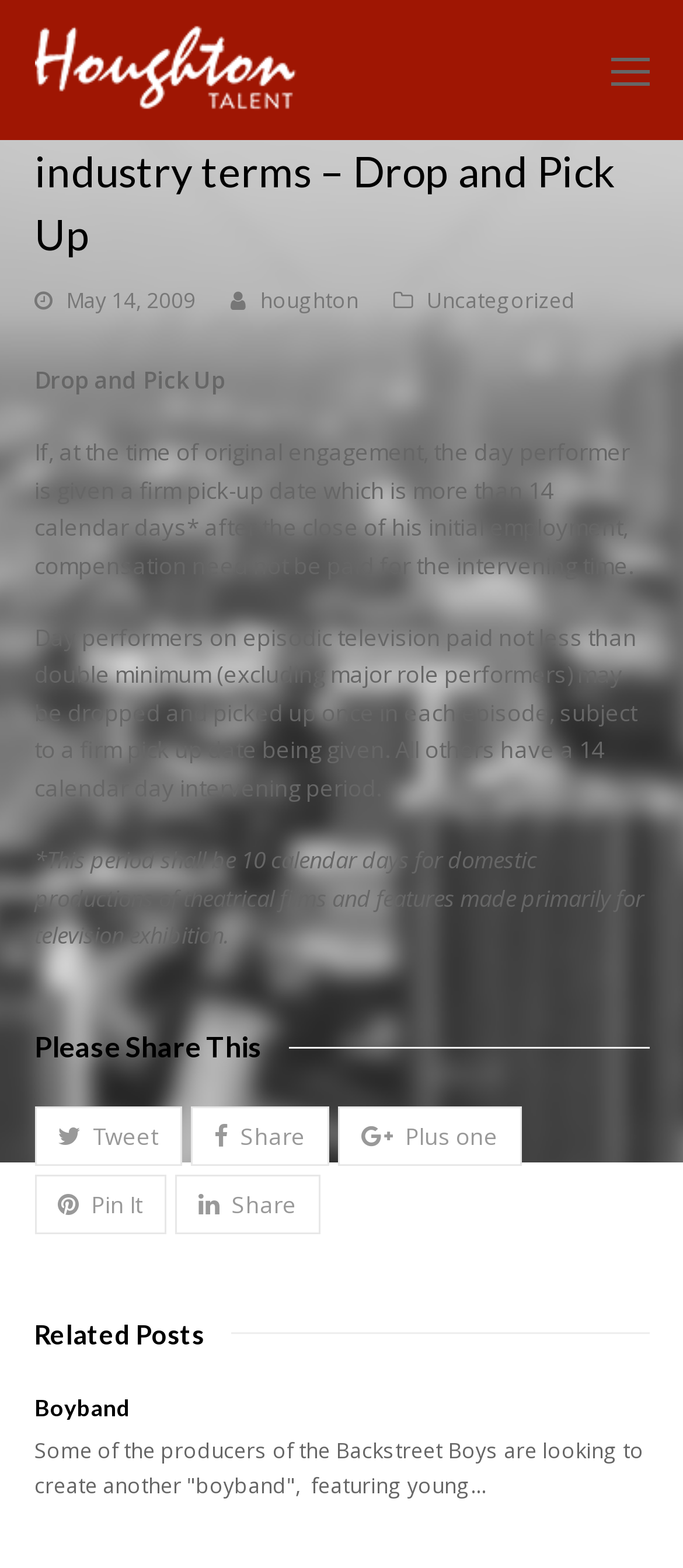Specify the bounding box coordinates of the area that needs to be clicked to achieve the following instruction: "Toggle the mobile menu".

[0.894, 0.028, 0.95, 0.061]